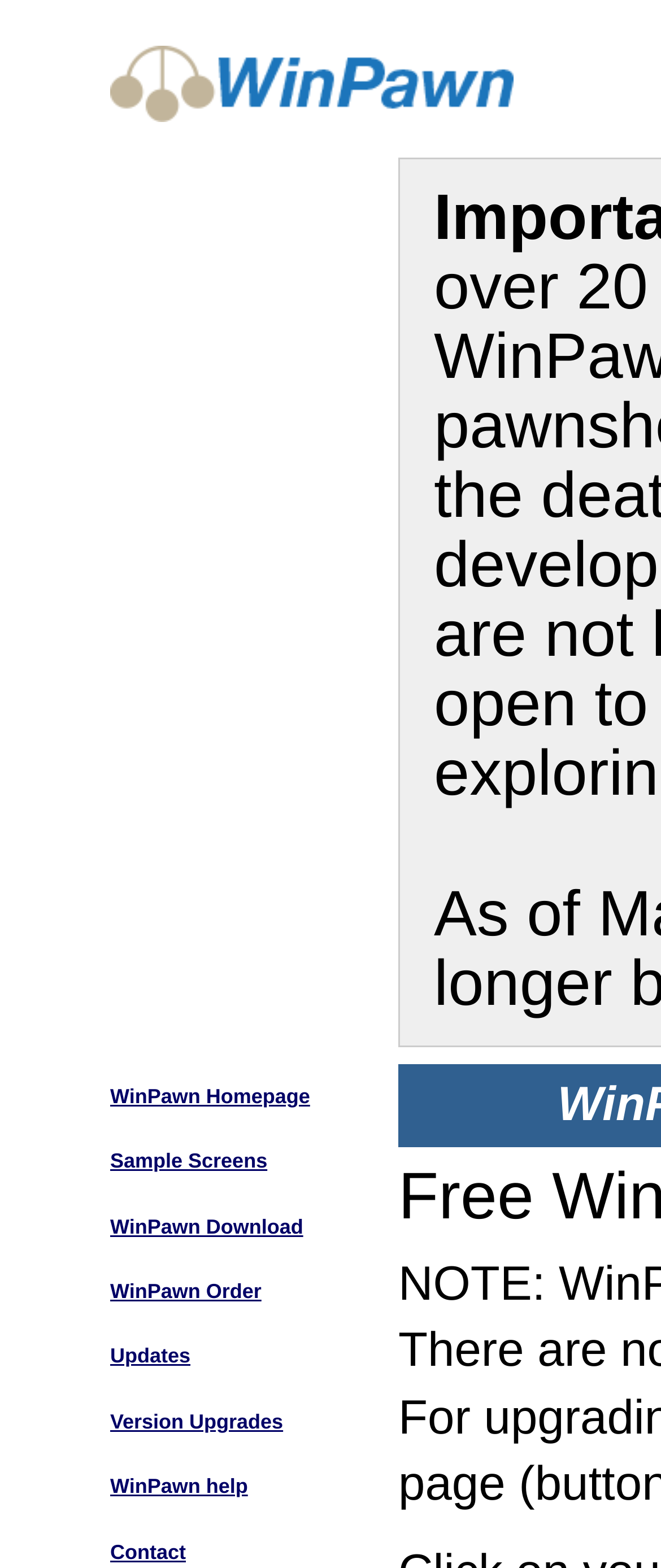How many links are available on this webpage?
Based on the screenshot, provide a one-word or short-phrase response.

9